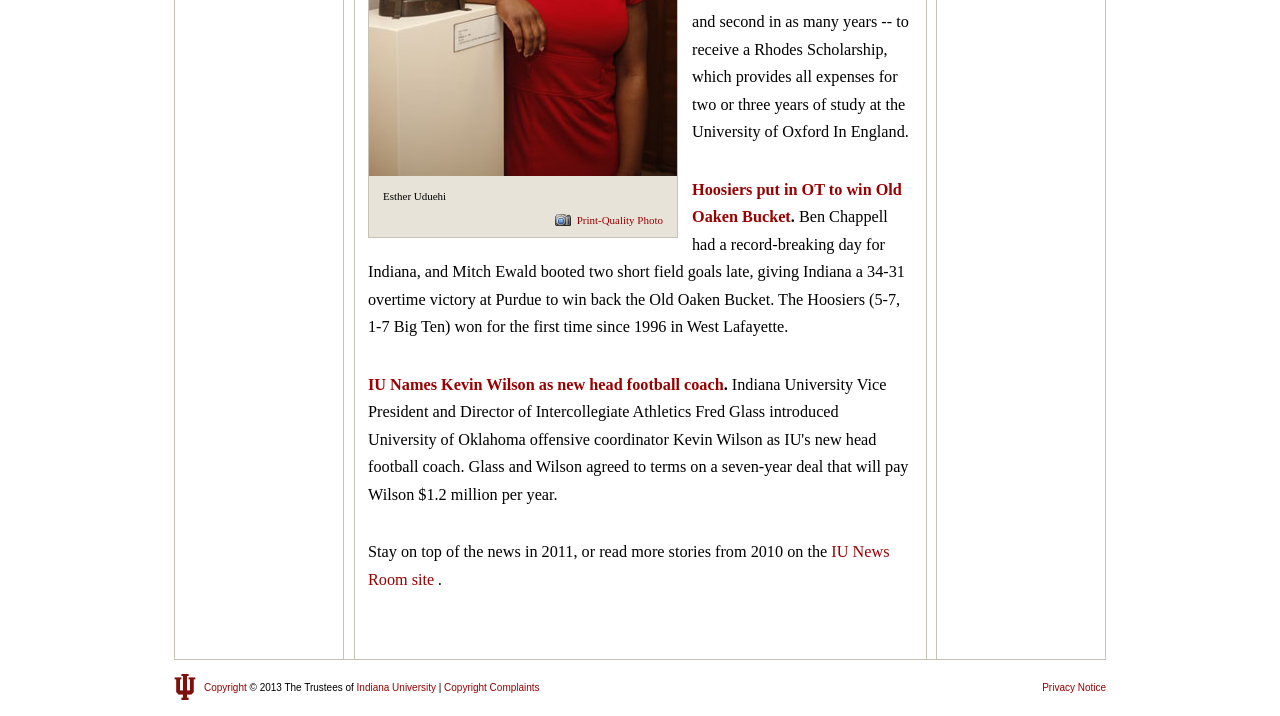What is the date of the article? Please answer the question using a single word or phrase based on the image.

2011